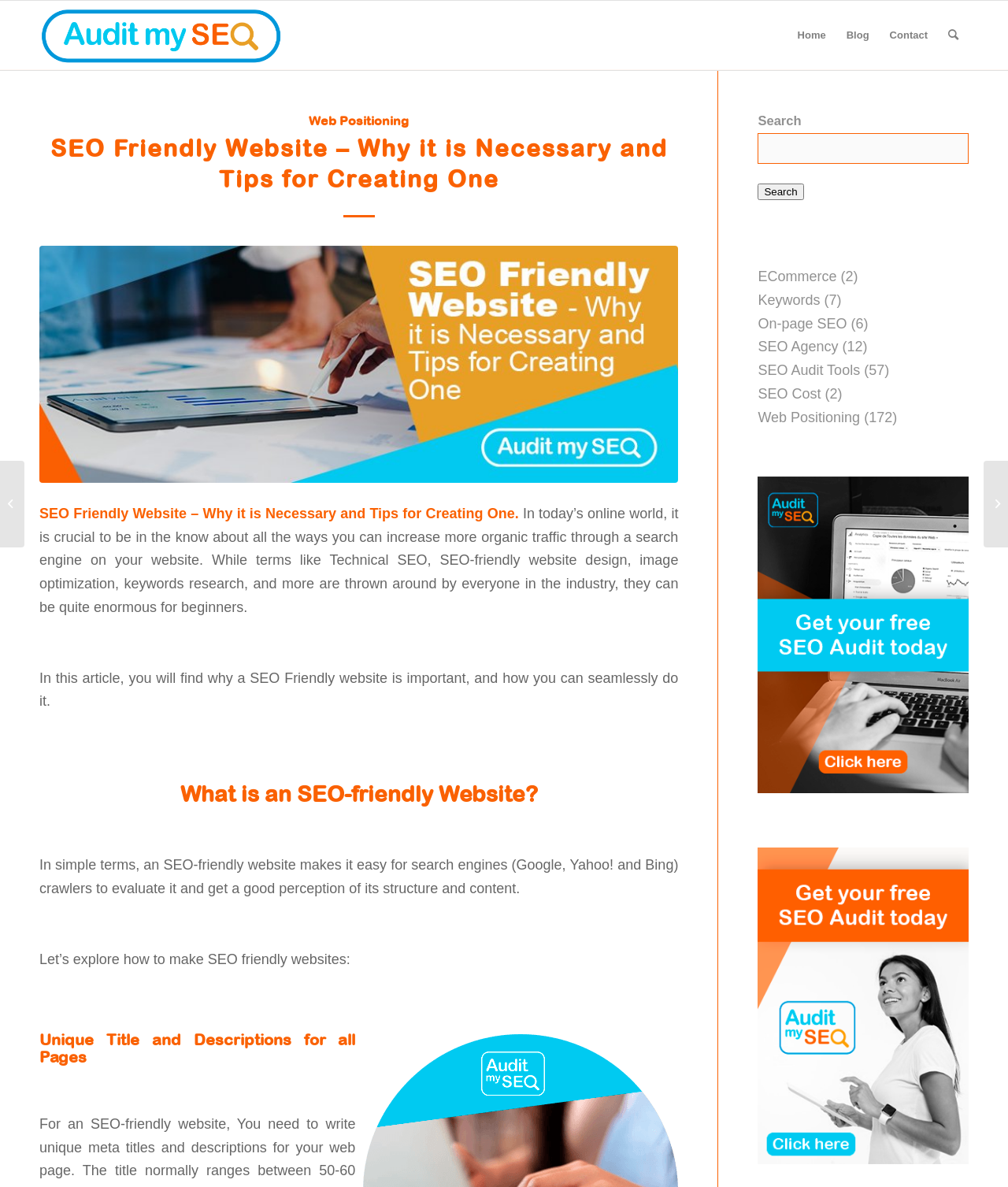Use a single word or phrase to answer the question:
How many search engine optimization related topics are listed?

9